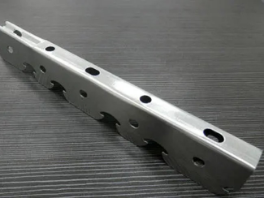Where is the component typically used?
Using the image as a reference, answer the question with a short word or phrase.

Ceilings, walls, and partitions